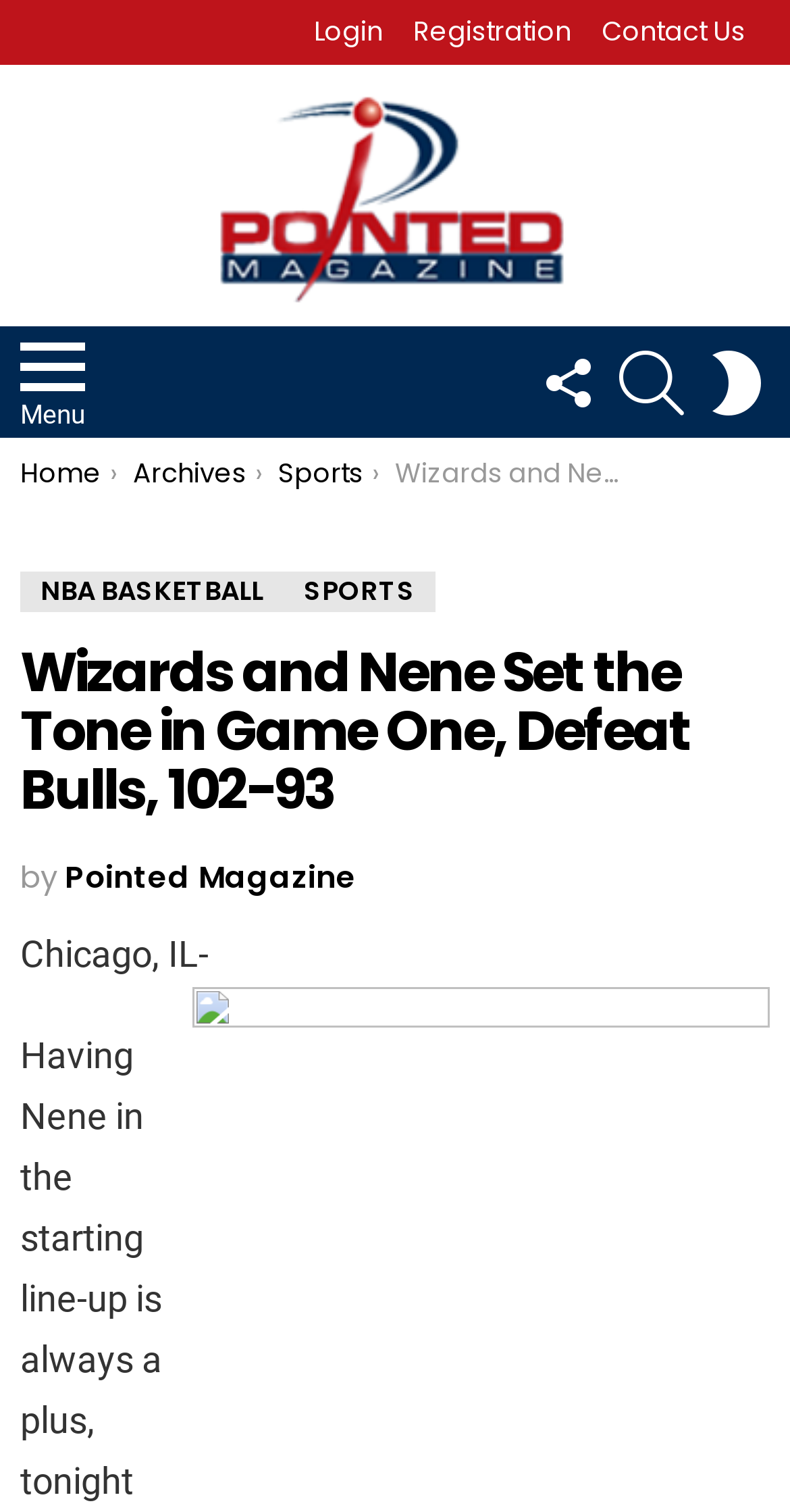What is the name of the magazine?
Using the image as a reference, deliver a detailed and thorough answer to the question.

The name of the magazine can be found in the top-left corner of the webpage, where it says 'Pointed Magazine' in a logo format, and also in the link 'Pointed Magazine' below it.